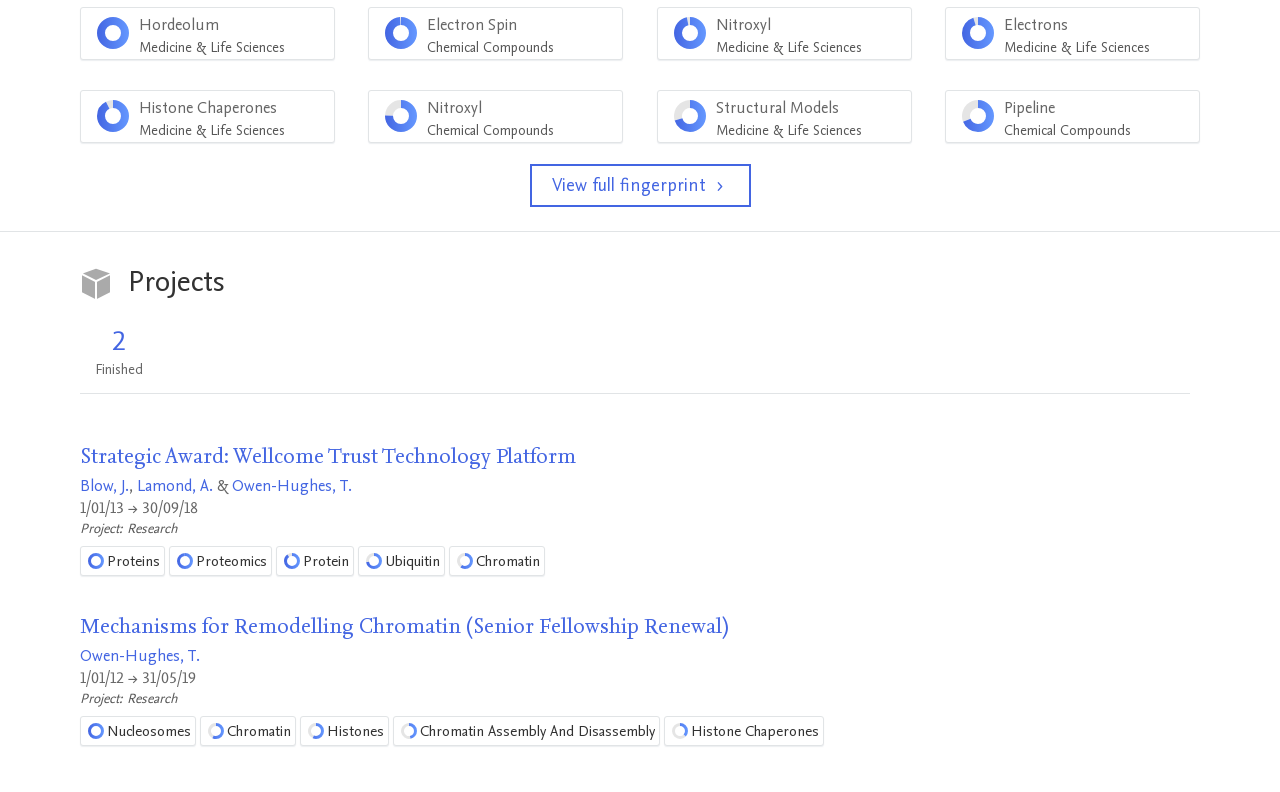Who is the author of the 'Strategic Award: Wellcome Trust Technology Platform' project?
Give a thorough and detailed response to the question.

I found the link 'Strategic Award: Wellcome Trust Technology Platform' under the 'Projects' heading, and the author's name 'Blow, J.' is listed next to it.